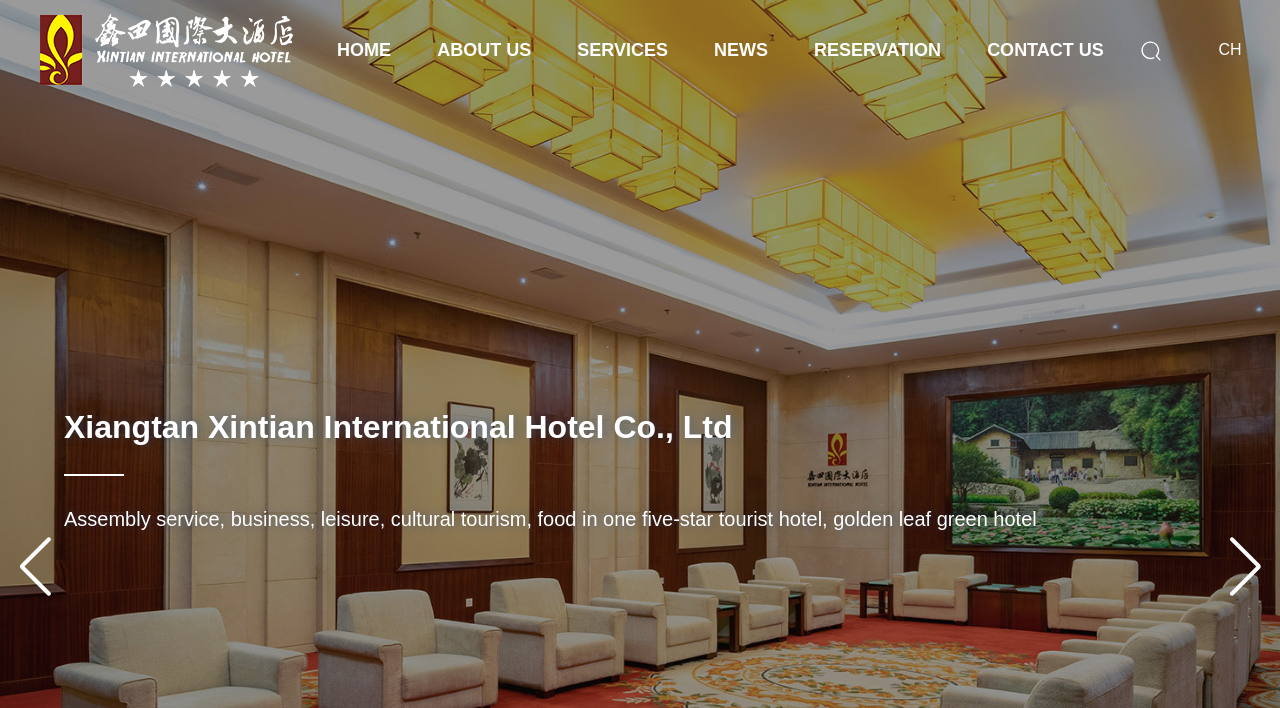How many images are there on the webpage?
Based on the image, answer the question with a single word or brief phrase.

2